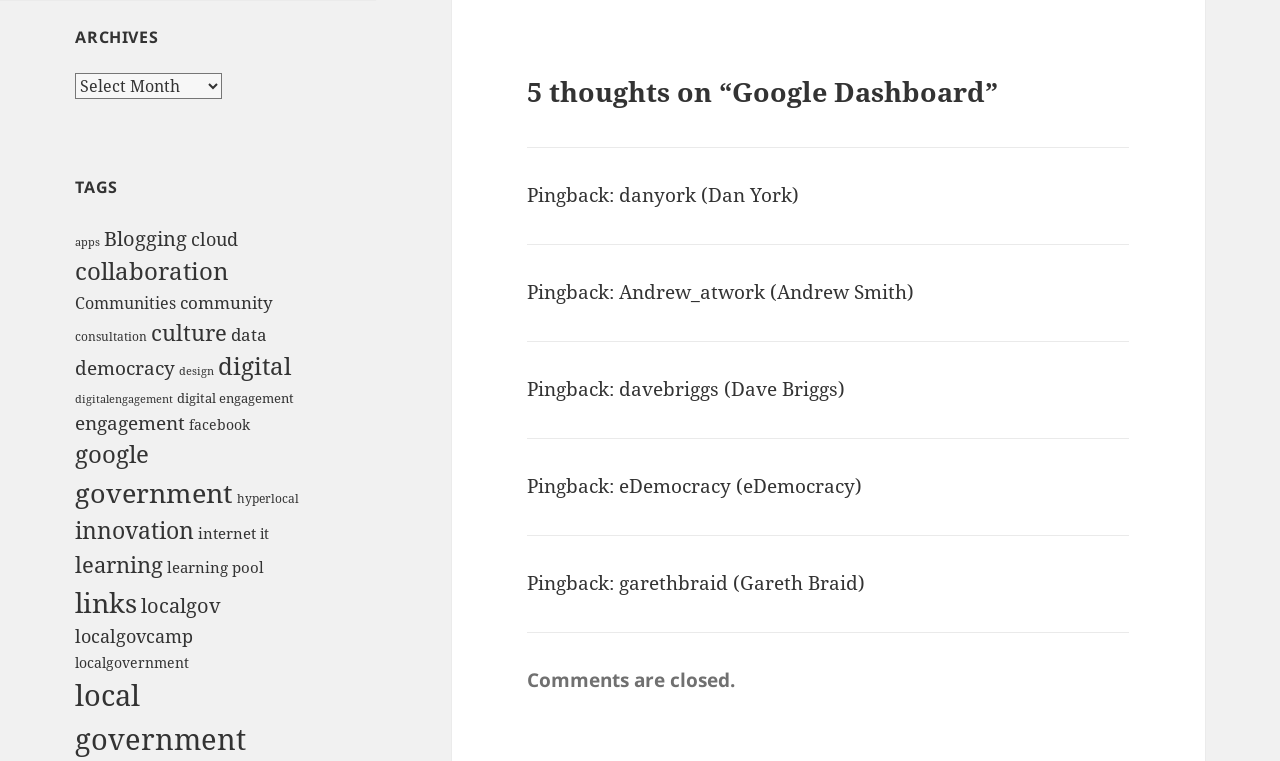Determine the bounding box coordinates of the clickable element to complete this instruction: "Visit Dave Briggs' page". Provide the coordinates in the format of four float numbers between 0 and 1, [left, top, right, bottom].

[0.484, 0.494, 0.66, 0.528]